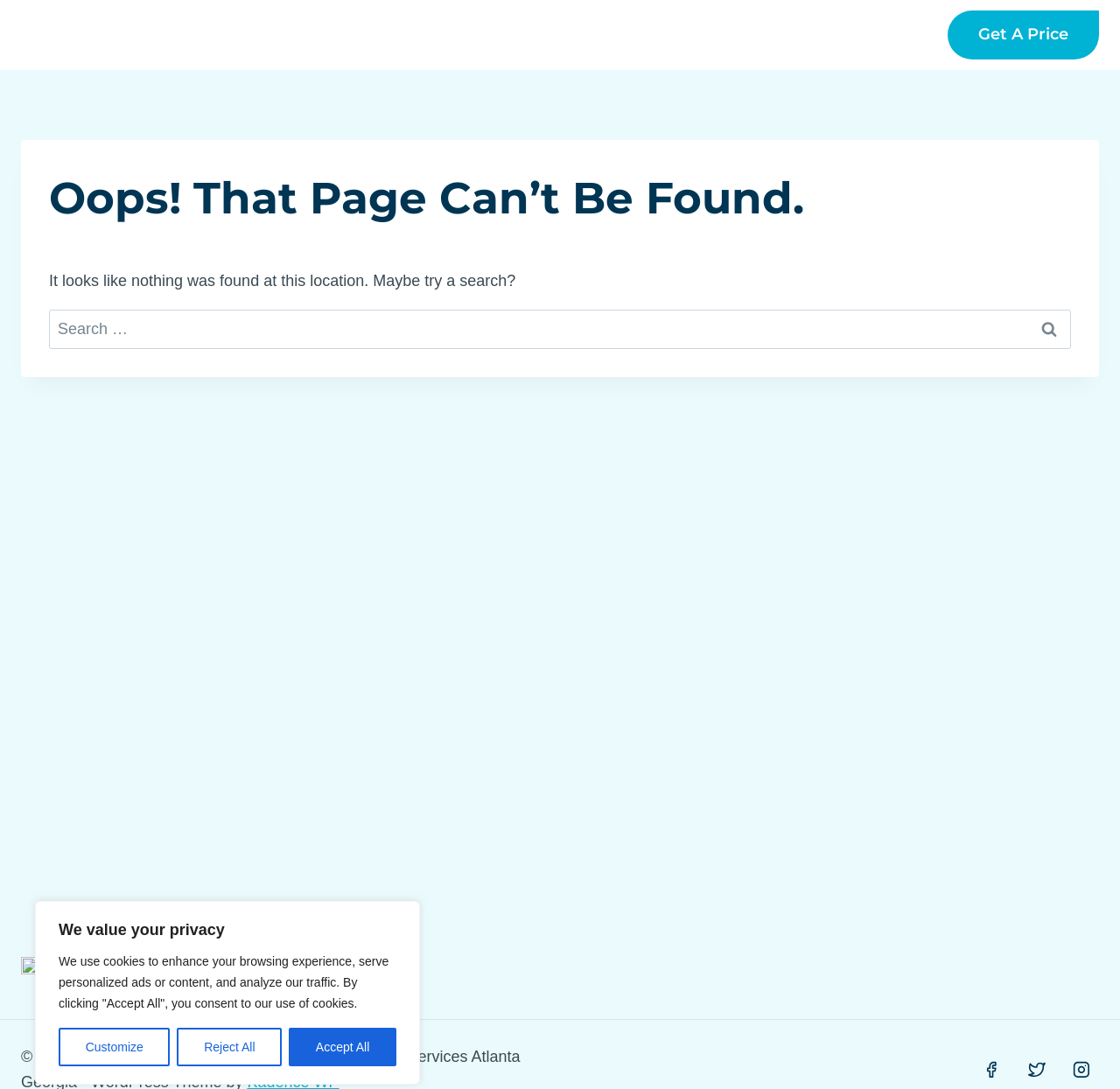What social media platforms are linked?
Please provide an in-depth and detailed response to the question.

The page has links to three social media platforms, namely Facebook, Twitter, and Instagram, as indicated by the images of their logos at the bottom of the page.